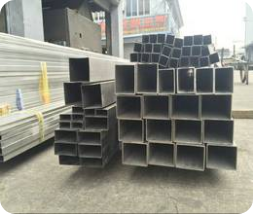Refer to the image and answer the question with as much detail as possible: What is the environment in the background?

The background of the image hints at a fabrication or warehouse environment, with other metallic materials partially visible, suggesting that the stainless steel products are stored or manufactured in such a setting.